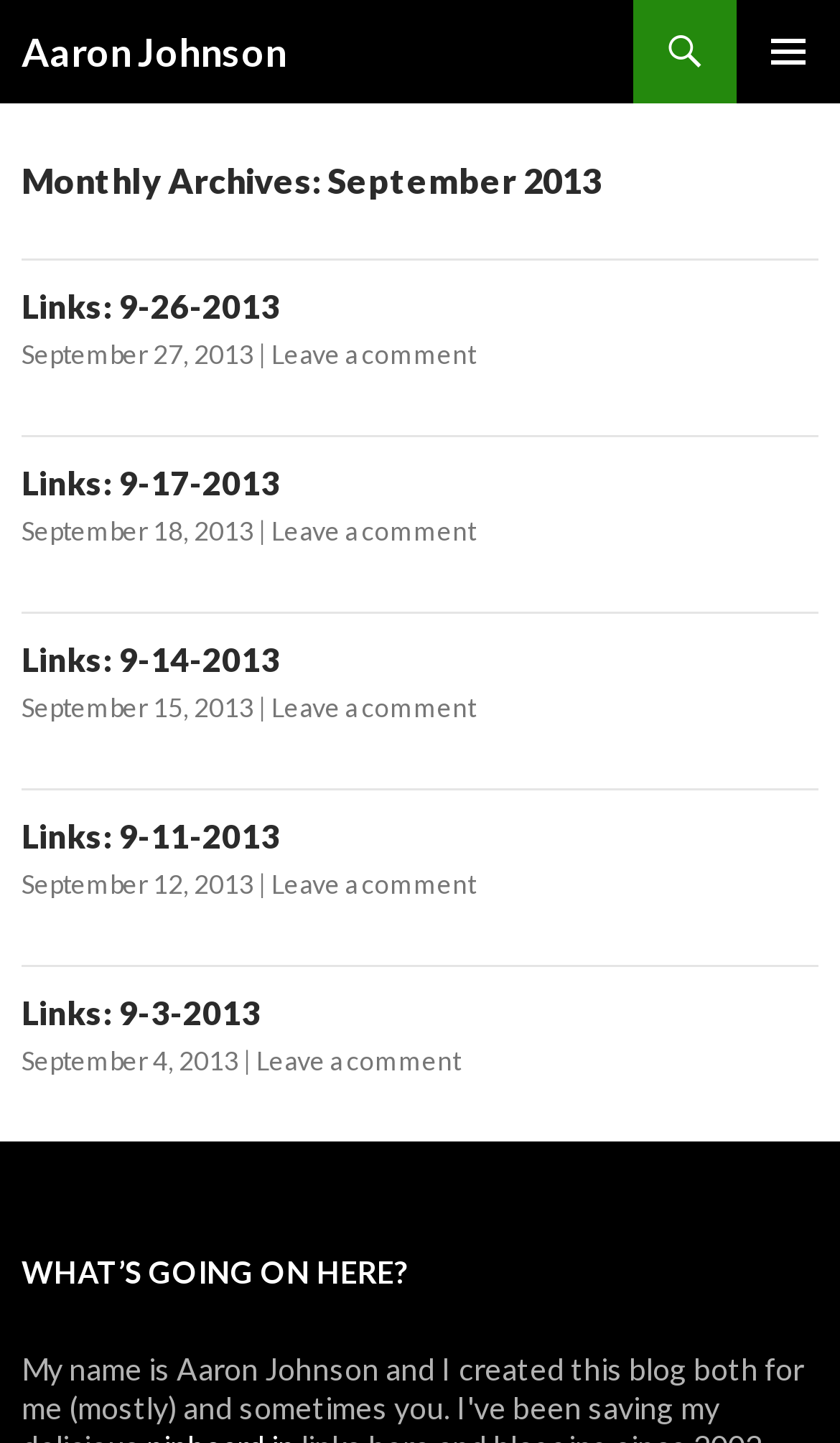Answer this question using a single word or a brief phrase:
What is the date of the latest article?

September 27, 2013